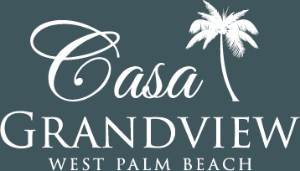Produce a meticulous caption for the image.

The image showcases the logo of "Casa Grandview," a charming accommodation located in West Palm Beach. The logo features an elegant script font for "Casa Grandview," accompanied by a stylized palm tree, which evokes a sense of tropical relaxation and luxury. The dark background enhances the sophistication of the white lettering, highlighting the brand's coastal and inviting atmosphere. This logo serves as a visual representation of the hospitality and unique experience that Casa Grandview offers to its guests in the beautiful setting of West Palm Beach.